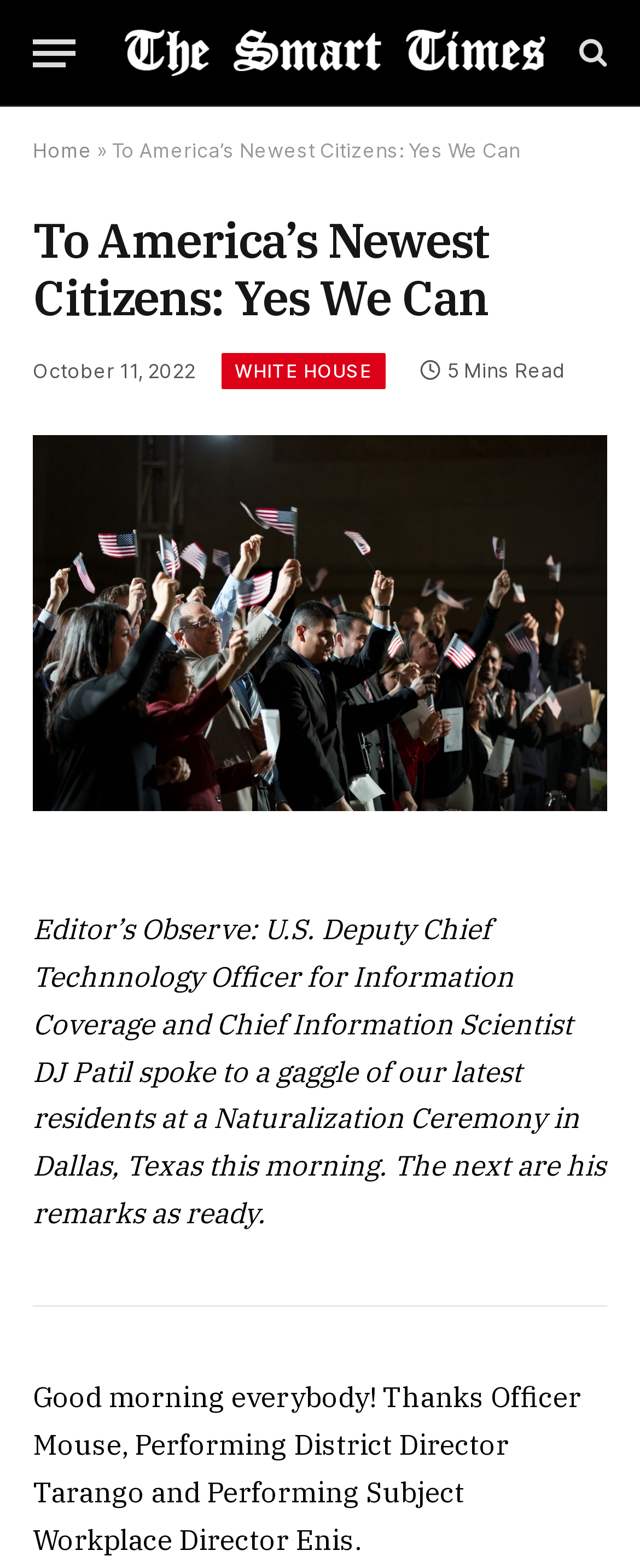What is the name of the website?
Please respond to the question with a detailed and informative answer.

I found the website name by looking at the link element, which contains the text 'Mnews'.